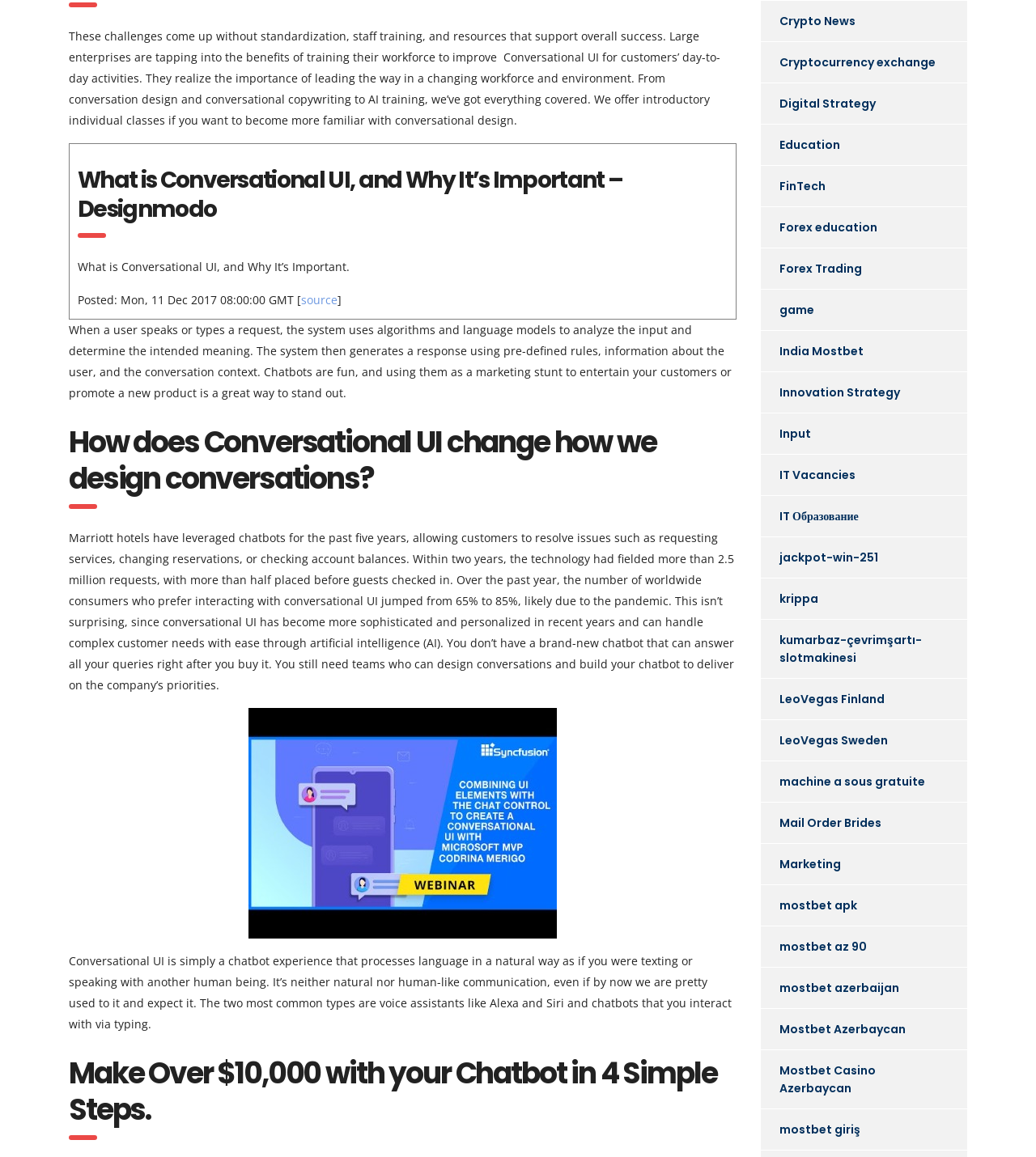Find the bounding box coordinates of the area to click in order to follow the instruction: "Read the article about 'The Second Machine Age'".

None